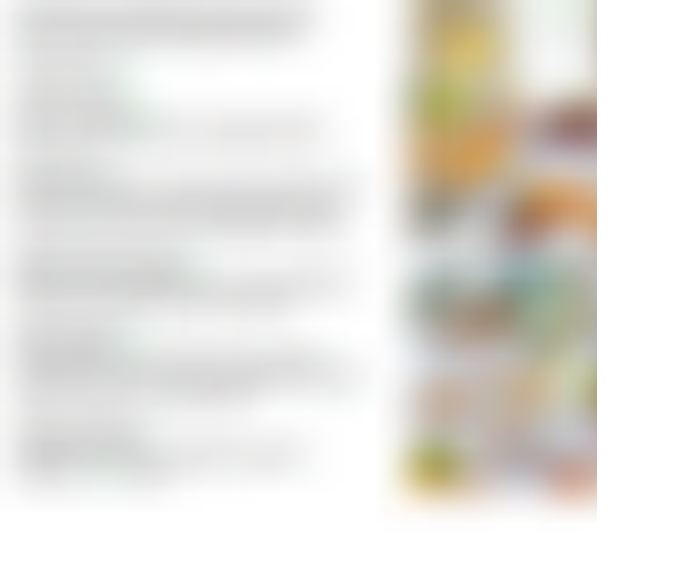What is the design style of the layout?
Please provide a detailed and thorough answer to the question.

The overall design is clean and modern, aimed at providing a user-friendly experience, which implies that the layout is simple, intuitive, and easy to navigate.